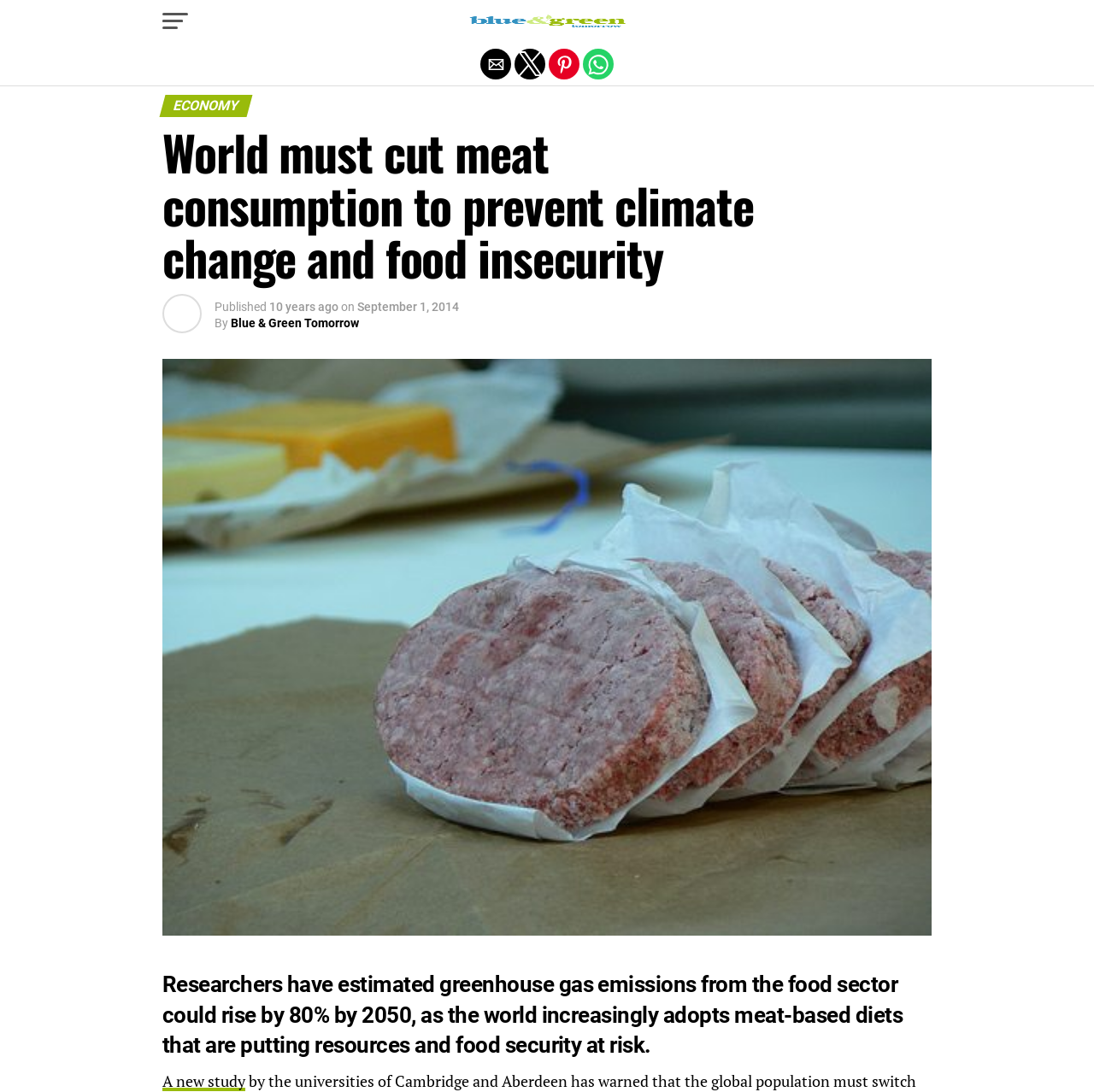What is the category of the article?
Based on the image, give a one-word or short phrase answer.

Economy